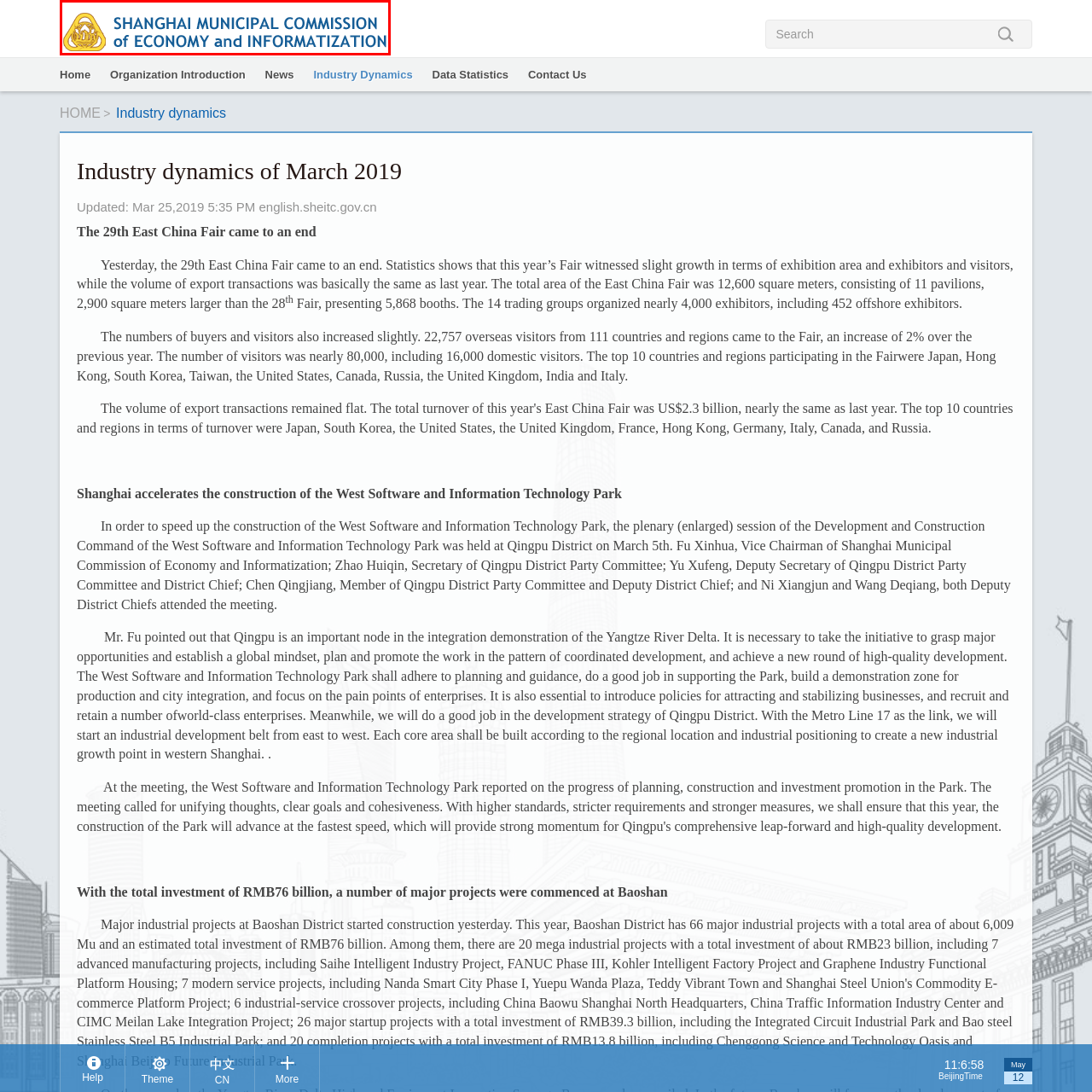Give an in-depth description of the image within the red border.

The image features the logo and official title of the "Shanghai Municipal Commission of Economy and Informatization." The logo is presented prominently, accompanied by the commission's name in a bold, blue font. This commission plays a crucial role in fostering economic growth and technological advancement in Shanghai, focusing on areas such as industrial development, economic strategy, and informatization initiatives. The overall design reflects a professional and authoritative image, reinforcing the commission's commitment to enhancing Shanghai's economic landscape through effective governance and policy-making.